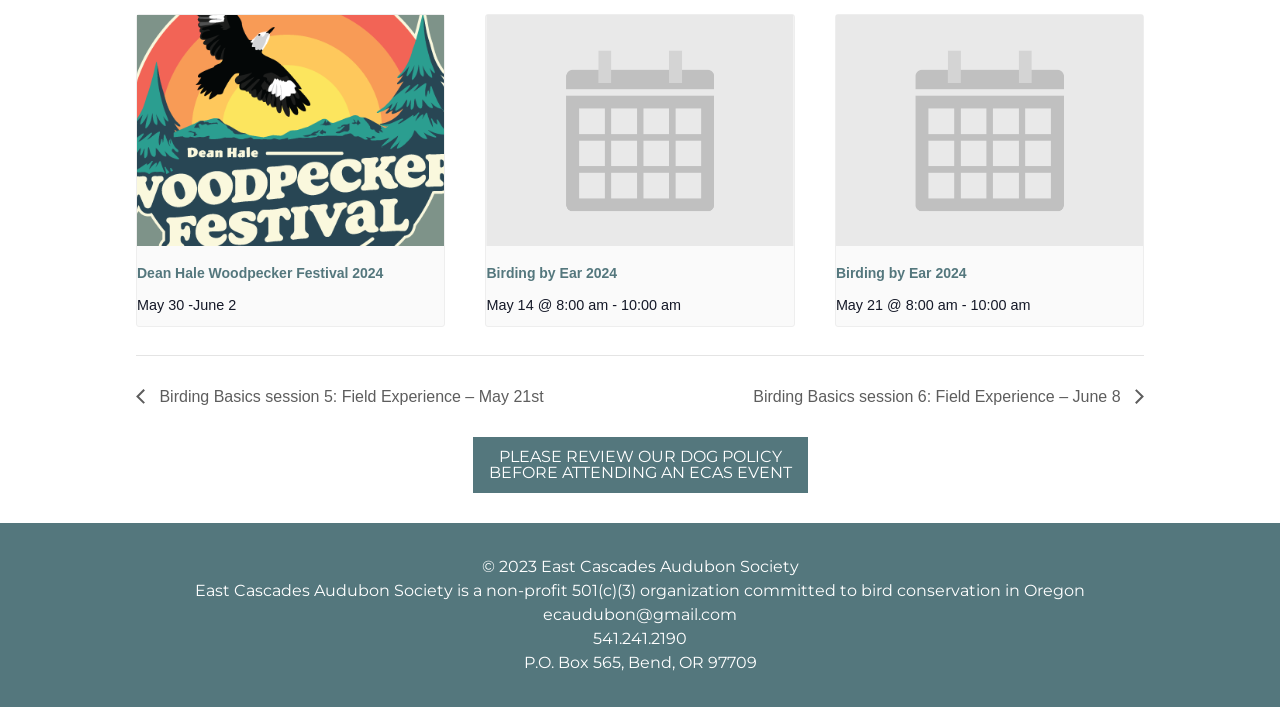What is the organization's email address?
Please use the visual content to give a single word or phrase answer.

ecaudubon@gmail.com